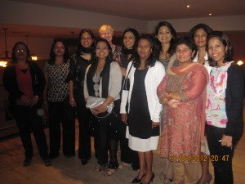Describe every aspect of the image in depth.

The image features a group of women gathered together for a social event, likely related to the Kenya chapter of the Commonwealth Scholarship alumni network. They appear to be enjoying a moment of camaraderie, smiling and posing for the camera. The setting has a warm, inviting ambiance, with soft lighting and a modern decor. The context suggests this gathering may have been part of the activities organized post-conference, aimed at fostering connections among alumni and representatives from the Commonwealth Scholarships program, enhancing networking opportunities and celebrating their shared experiences.